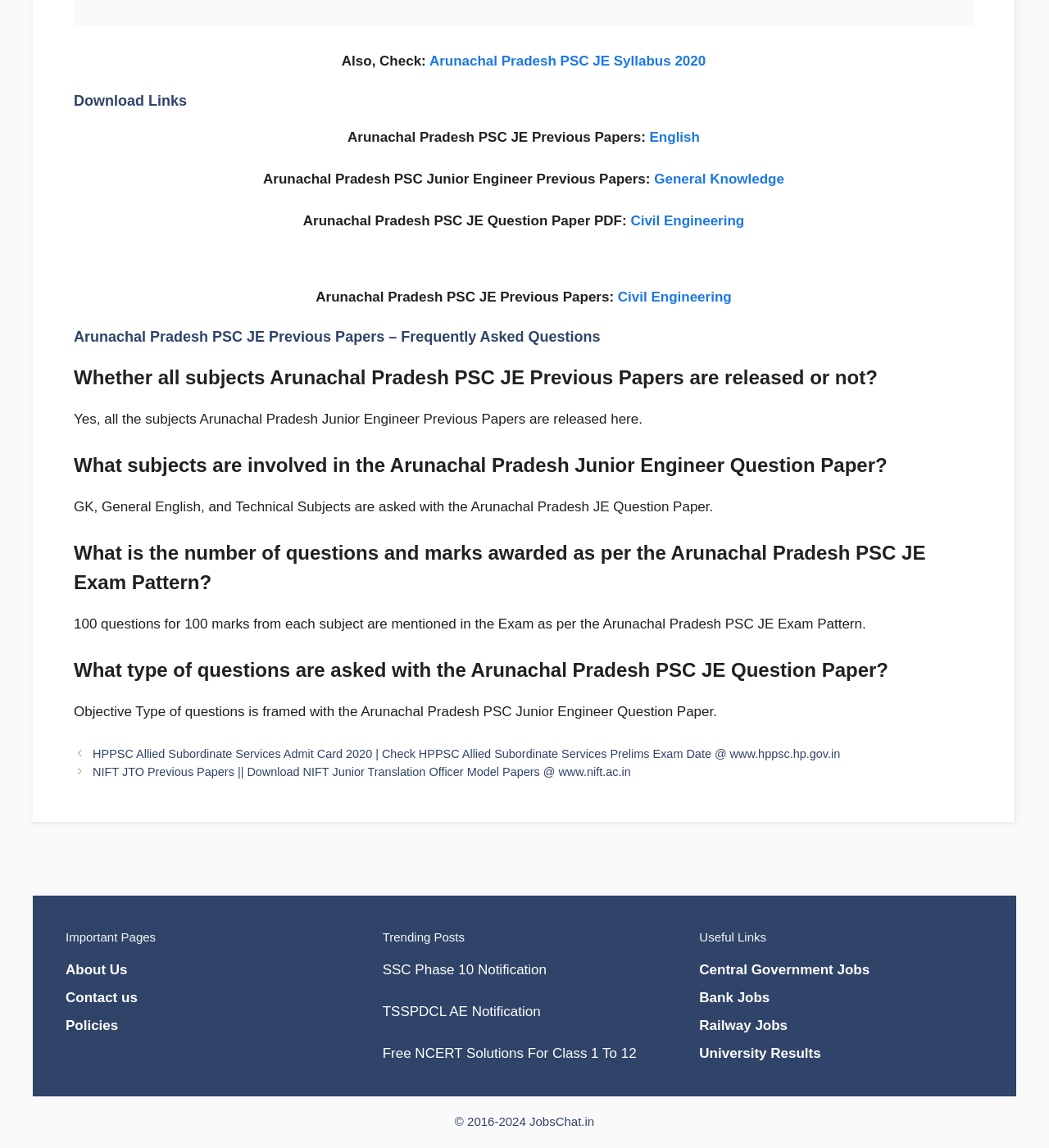Identify the bounding box coordinates of the element that should be clicked to fulfill this task: "Explore 'Central Government Jobs'". The coordinates should be provided as four float numbers between 0 and 1, i.e., [left, top, right, bottom].

[0.667, 0.838, 0.829, 0.851]